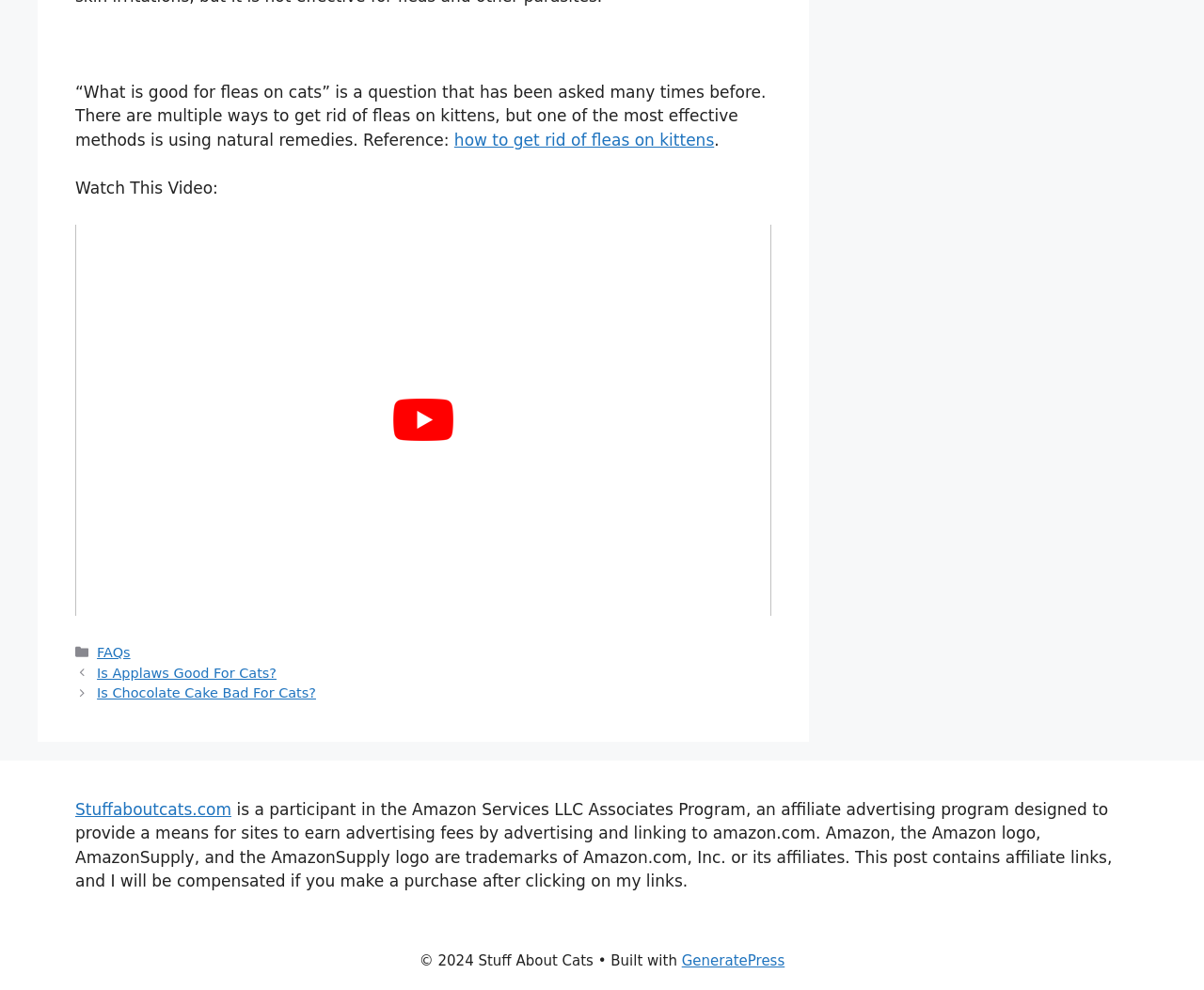What is the copyright year of the website?
Look at the image and answer the question with a single word or phrase.

2024